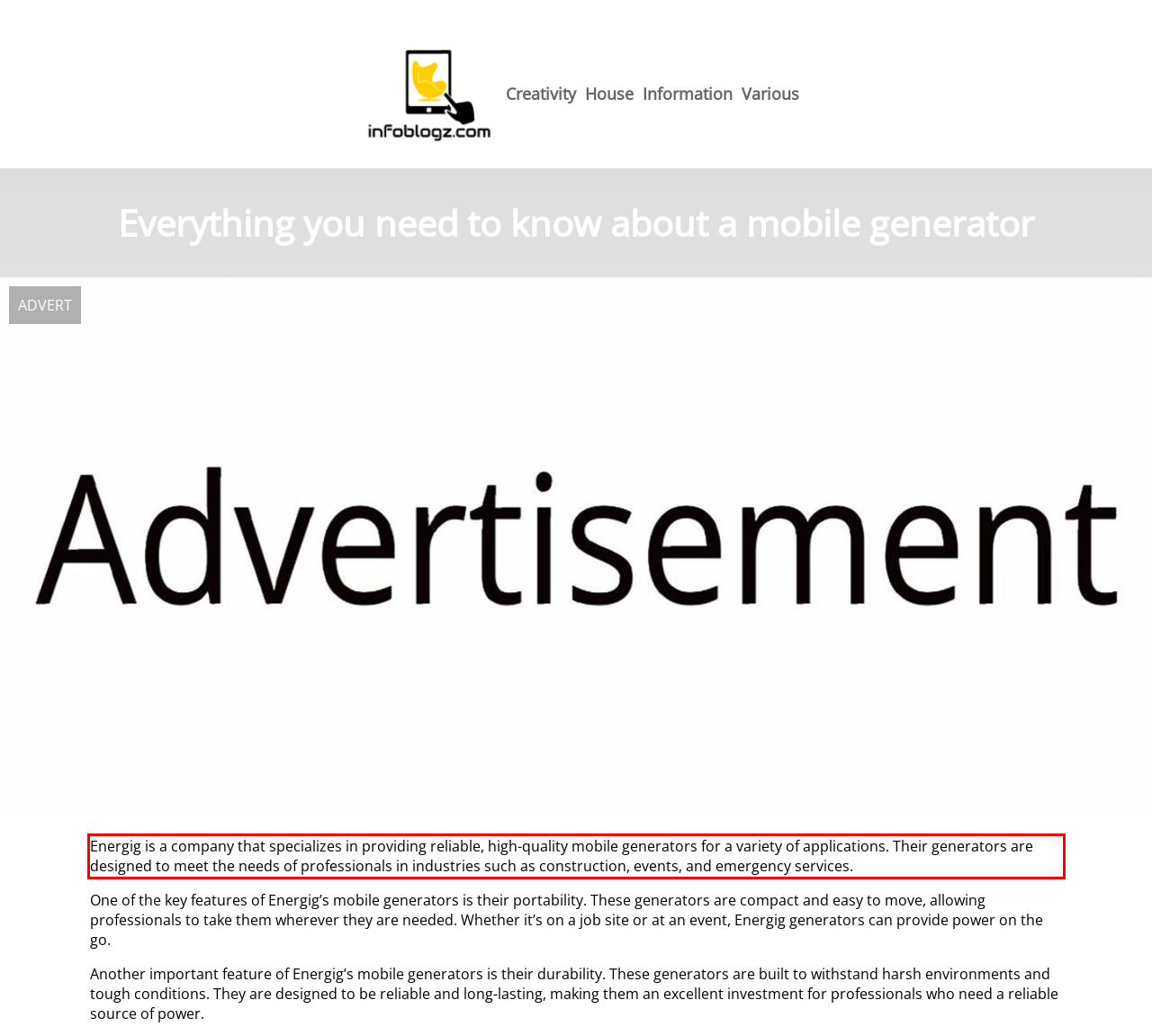Using the provided webpage screenshot, recognize the text content in the area marked by the red bounding box.

Energig is a company that specializes in providing reliable, high-quality mobile generators for a variety of applications. Their generators are designed to meet the needs of professionals in industries such as construction, events, and emergency services.